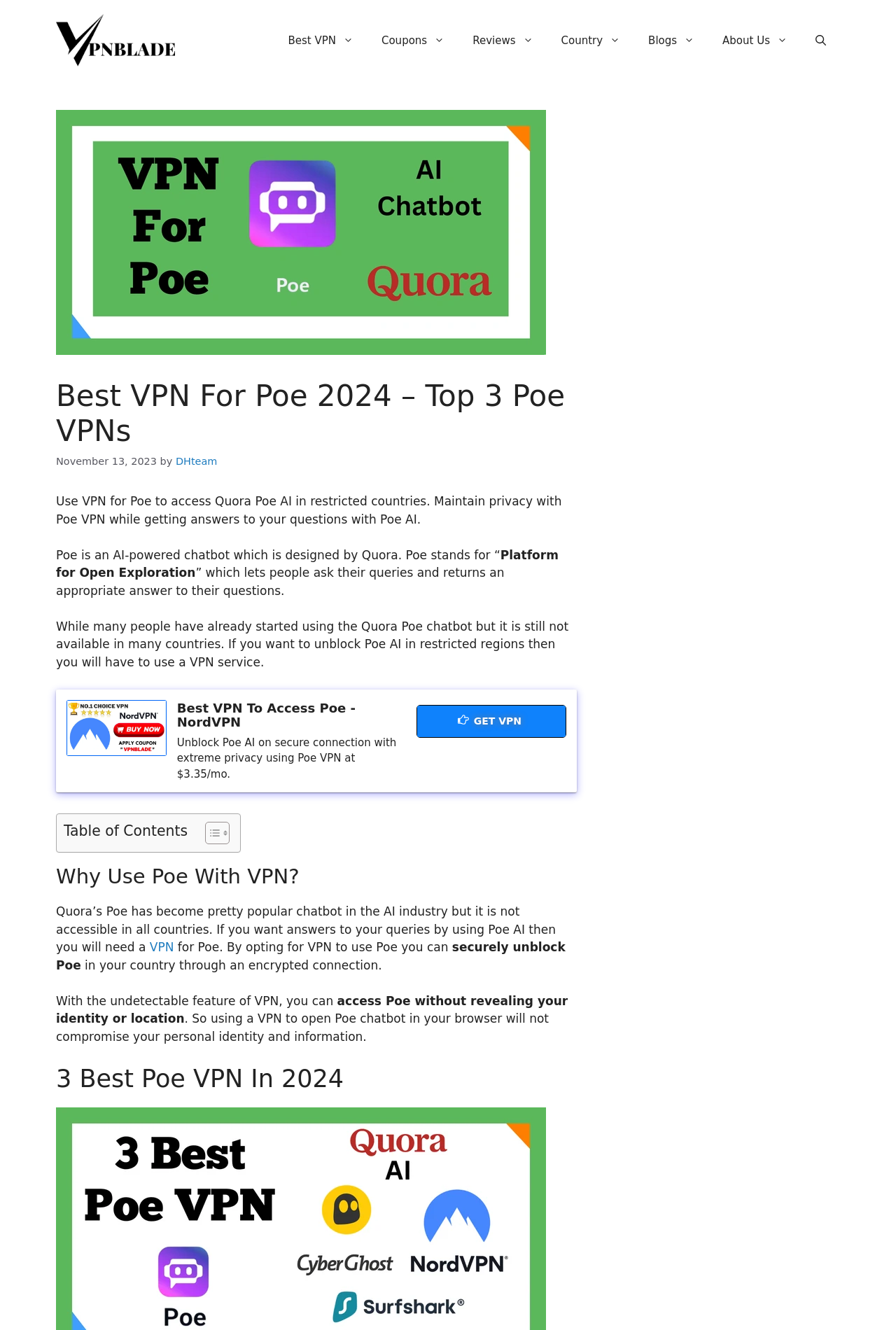Please find and report the bounding box coordinates of the element to click in order to perform the following action: "Click on the 'About Us' link". The coordinates should be expressed as four float numbers between 0 and 1, in the format [left, top, right, bottom].

[0.791, 0.015, 0.895, 0.046]